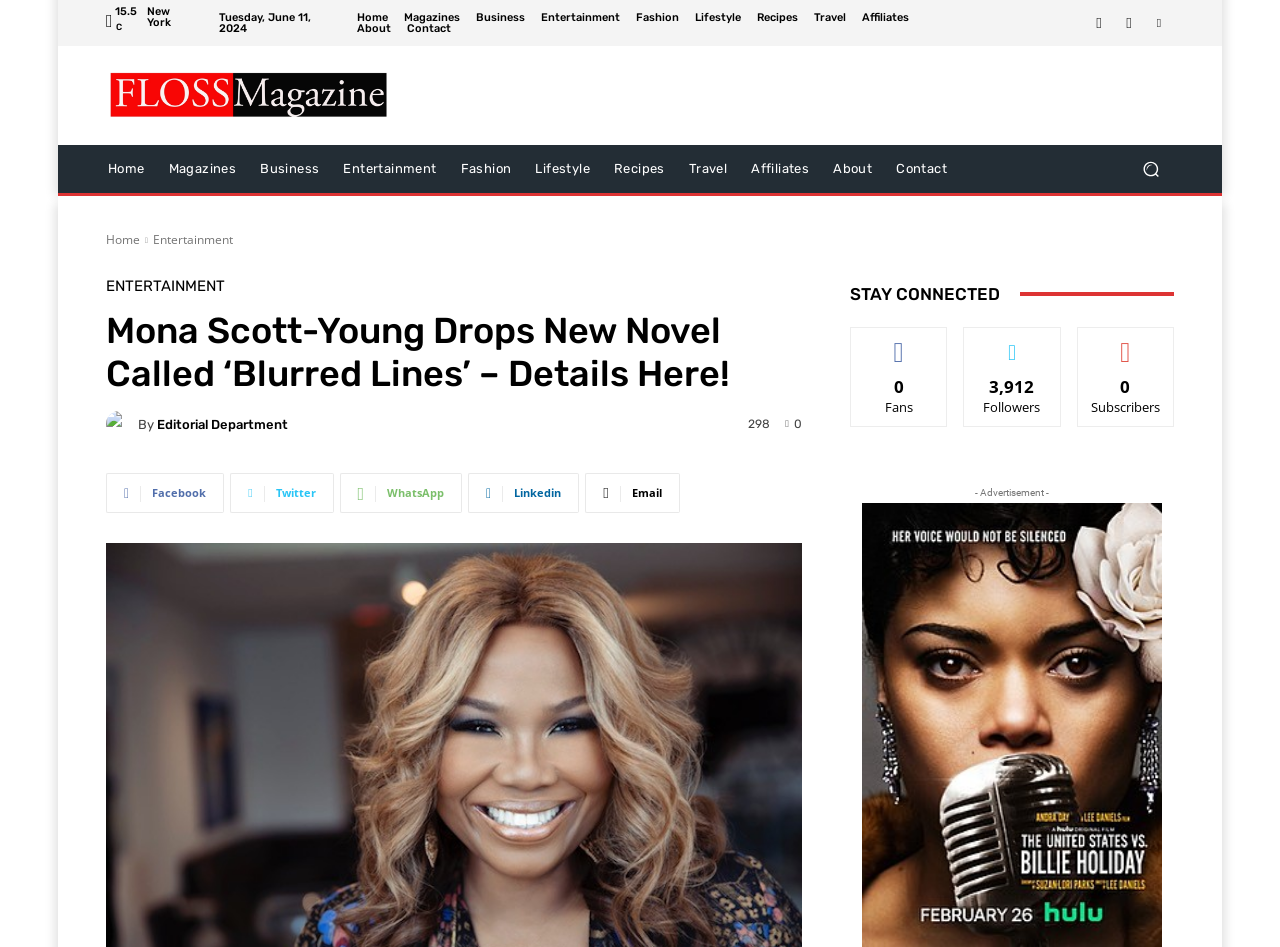Determine the bounding box for the UI element described here: "Home".

[0.075, 0.153, 0.122, 0.204]